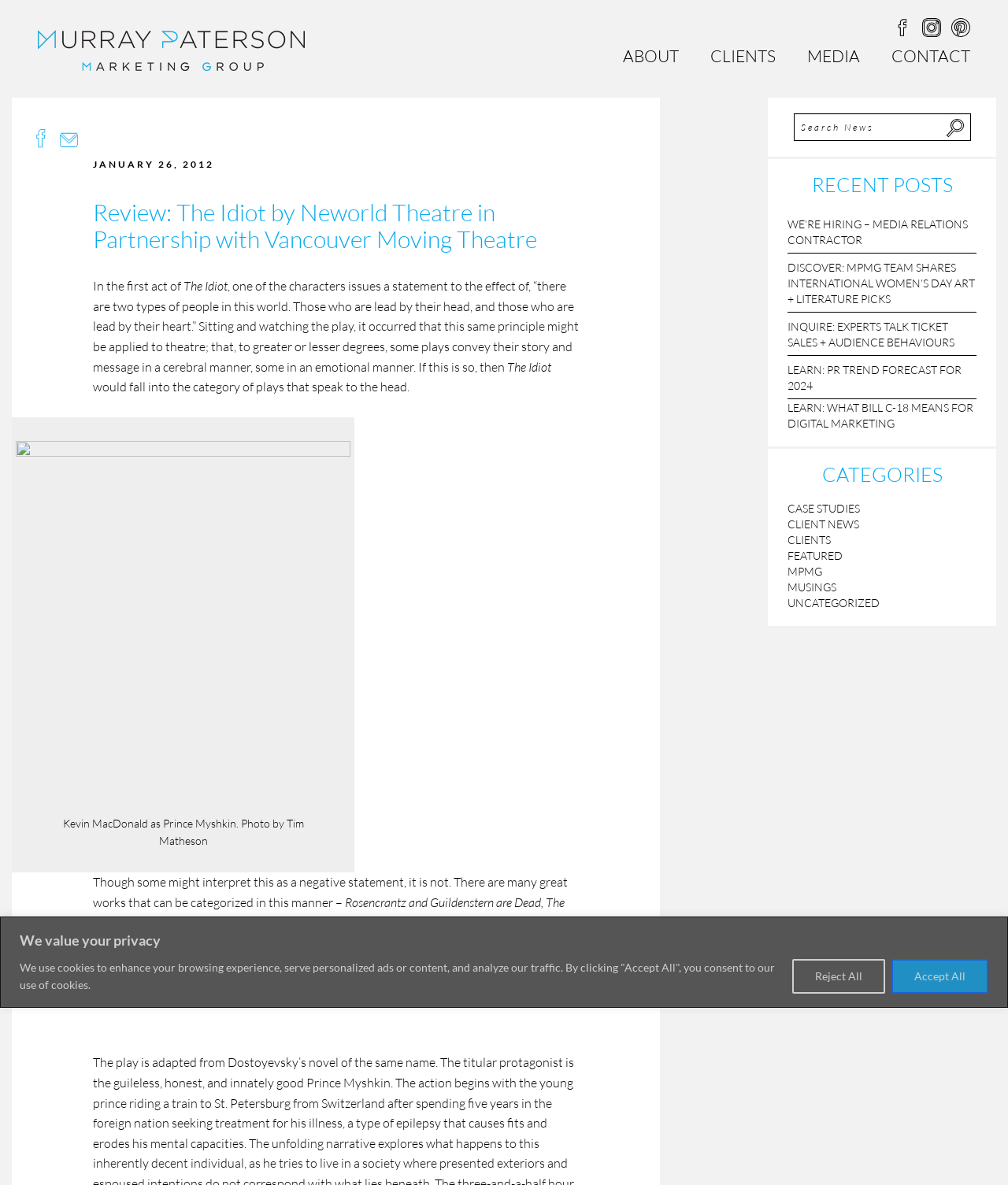Explain the webpage's layout and main content in detail.

This webpage is a review of a play, "The Idiot" by Neworld Theatre in Partnership with Vancouver Moving Theatre, published by Murray Paterson Marketing Group. At the top of the page, there is a privacy notice with two buttons, "Reject All" and "Accept All", allowing users to manage their cookie preferences. Below this notice, the Murray Paterson Marketing Group's logo and name are displayed, along with three social media links.

The main content of the page is divided into two sections. On the left, there is a menu bar with five items: "About", "Clients", "MEDIA", and "CONTACT". Below the menu bar, there is a date, "JANUARY 26, 2012", and a heading that reads "Review: The Idiot by Neworld Theatre in Partnership with Vancouver Moving Theatre".

The review itself is a lengthy article that discusses the play's themes and style. It begins by quoting a statement from the play about the two types of people in the world, and then applies this principle to theatre, suggesting that some plays appeal to the head, while others appeal to the heart. The review goes on to discuss the play's literary adaptation and its intellectual demands on the audience.

On the right side of the page, there is a complementary section with a search bar, a "RECENT POSTS" section, and a "CATEGORIES" section. The "RECENT POSTS" section lists five links to recent articles, including job postings, expert opinions, and trend forecasts. The "CATEGORIES" section lists nine links to different categories, including case studies, client news, and musings.

There is also an image on the page, which appears to be a photo of an actor, Kevin MacDonald, as Prince Myshkin, with a caption crediting the photographer, Tim Matheson.